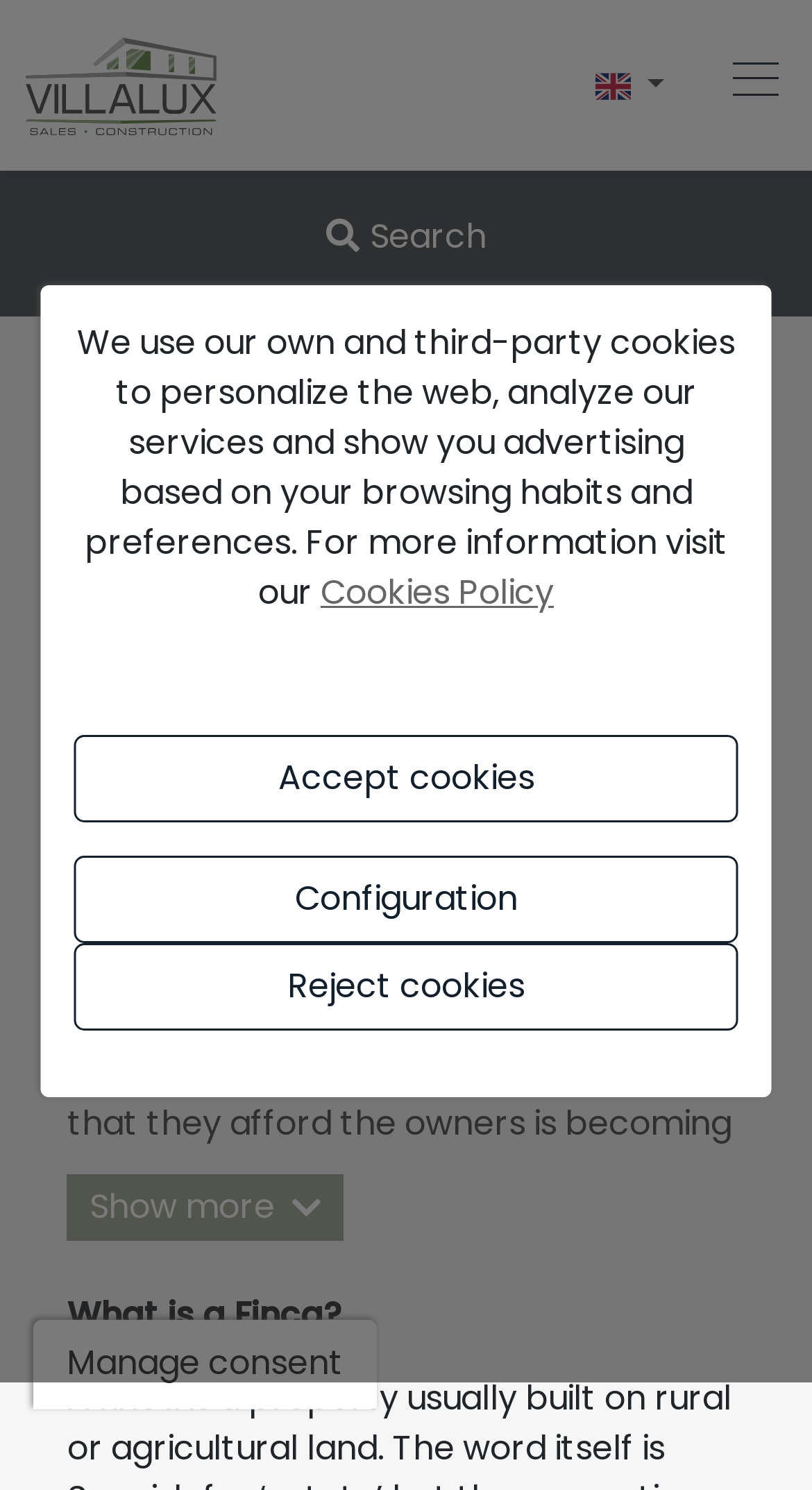How many links are in the menu?
Give a thorough and detailed response to the question.

The menu has 9 links, which are 'Home', 'Buy', 'Sell', 'Rent', 'About Us', 'About Javea', 'Blog', 'Contact', and several location-specific links.